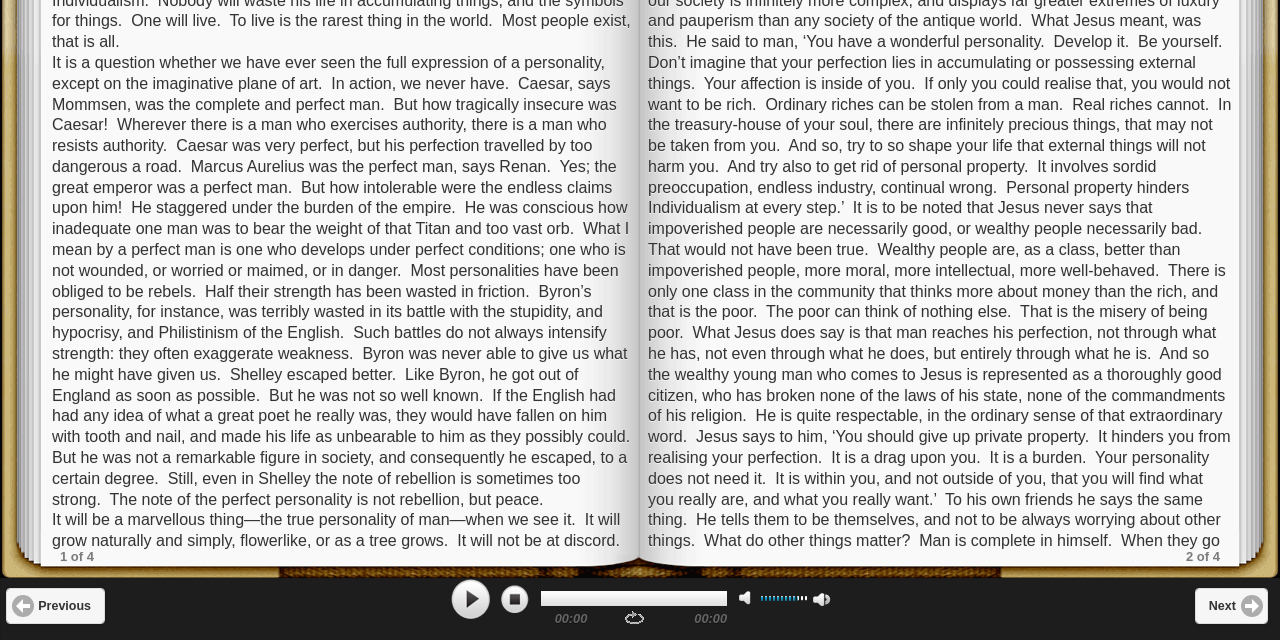Given the following UI element description: "repeat", find the bounding box coordinates in the webpage screenshot.

[0.486, 0.952, 0.505, 0.98]